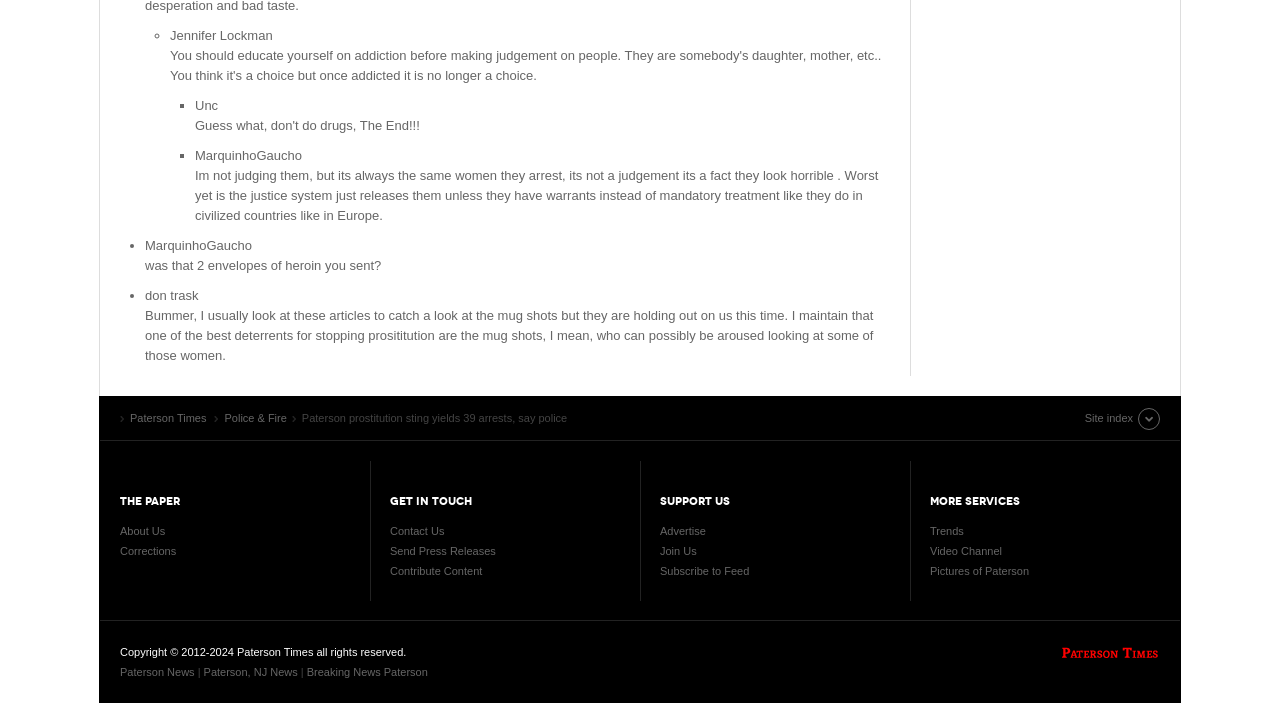How many links are there in the 'GET IN TOUCH' section?
Please answer using one word or phrase, based on the screenshot.

3